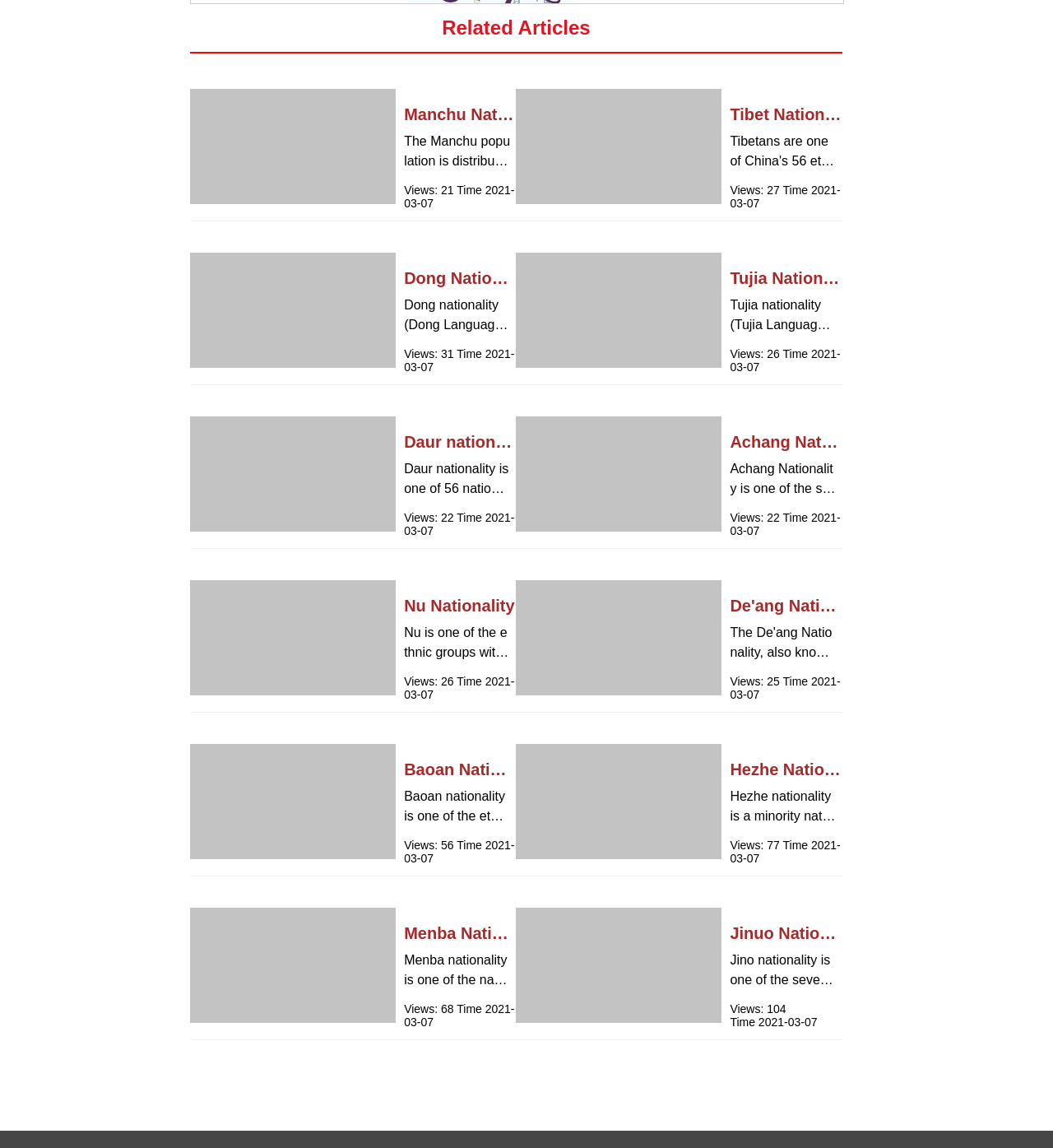Refer to the element description parent_node: Captcha name="captcha" placeholder="Captcha" and identify the corresponding bounding box in the screenshot. Format the coordinates as (top-left x, top-left y, bottom-right x, bottom-right y) with values in the range of 0 to 1.

[0.235, 0.023, 0.376, 0.045]